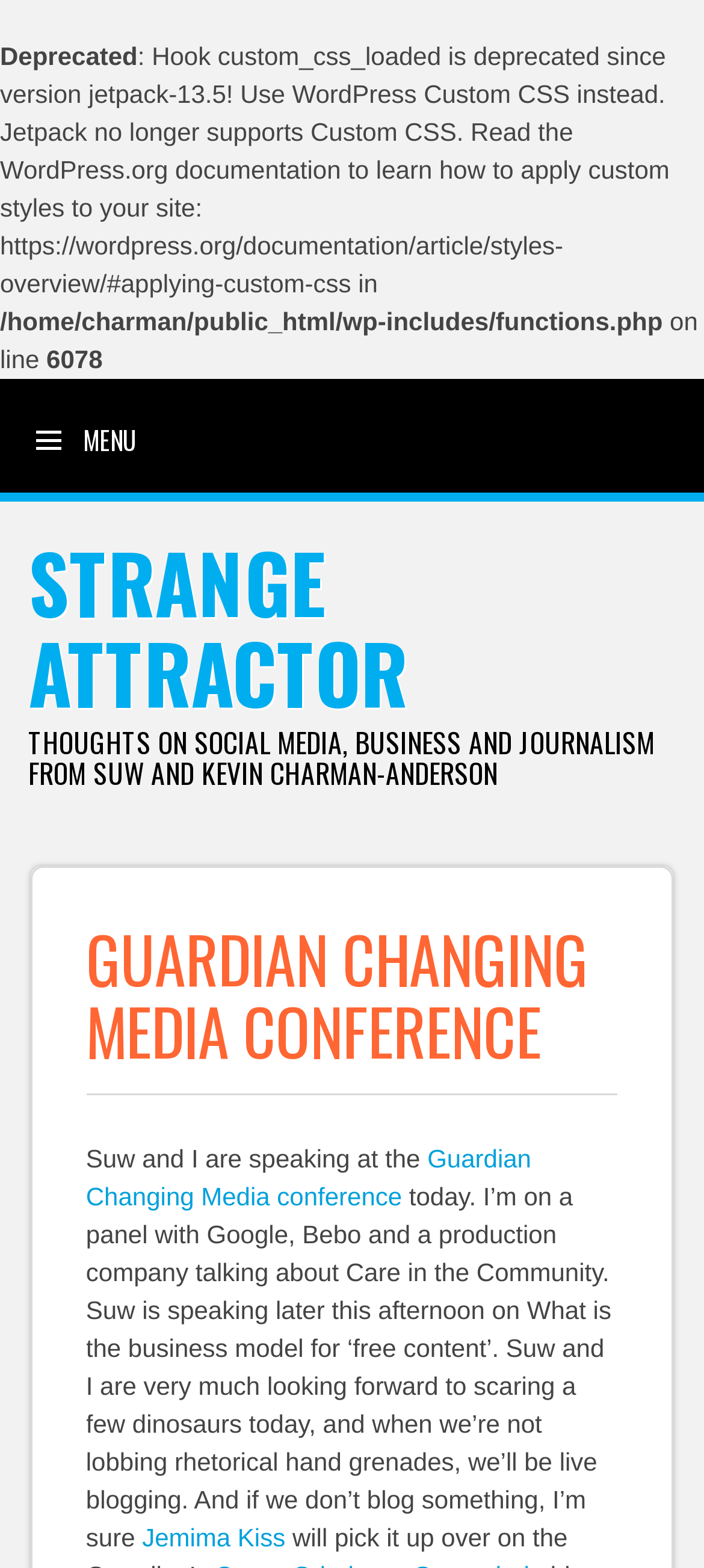Use a single word or phrase to answer the question:
What is the topic of Suw's speech?

What is the business model for ‘free content’